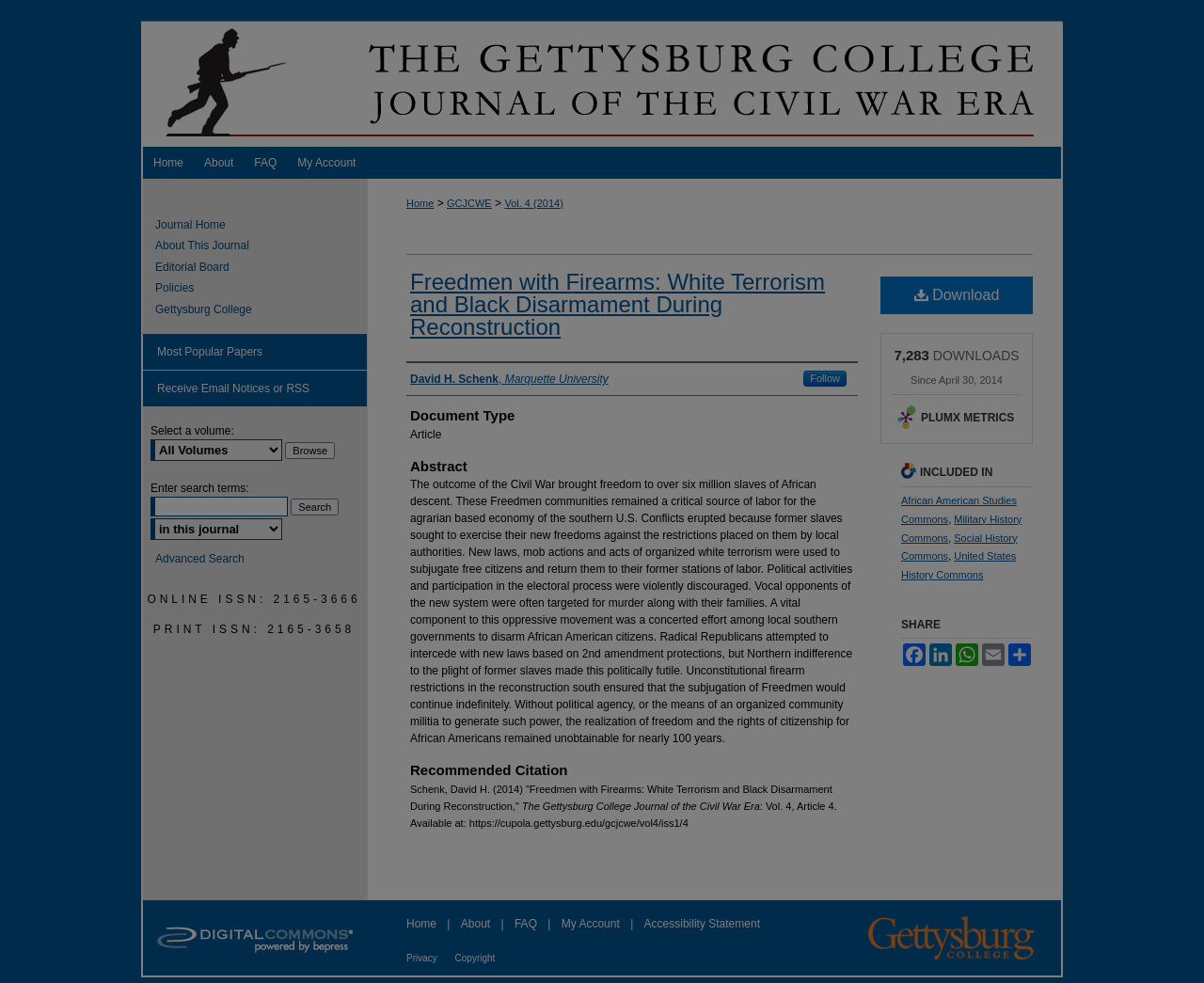What is the title of the article?
Using the image, provide a concise answer in one word or a short phrase.

Freedmen with Firearms